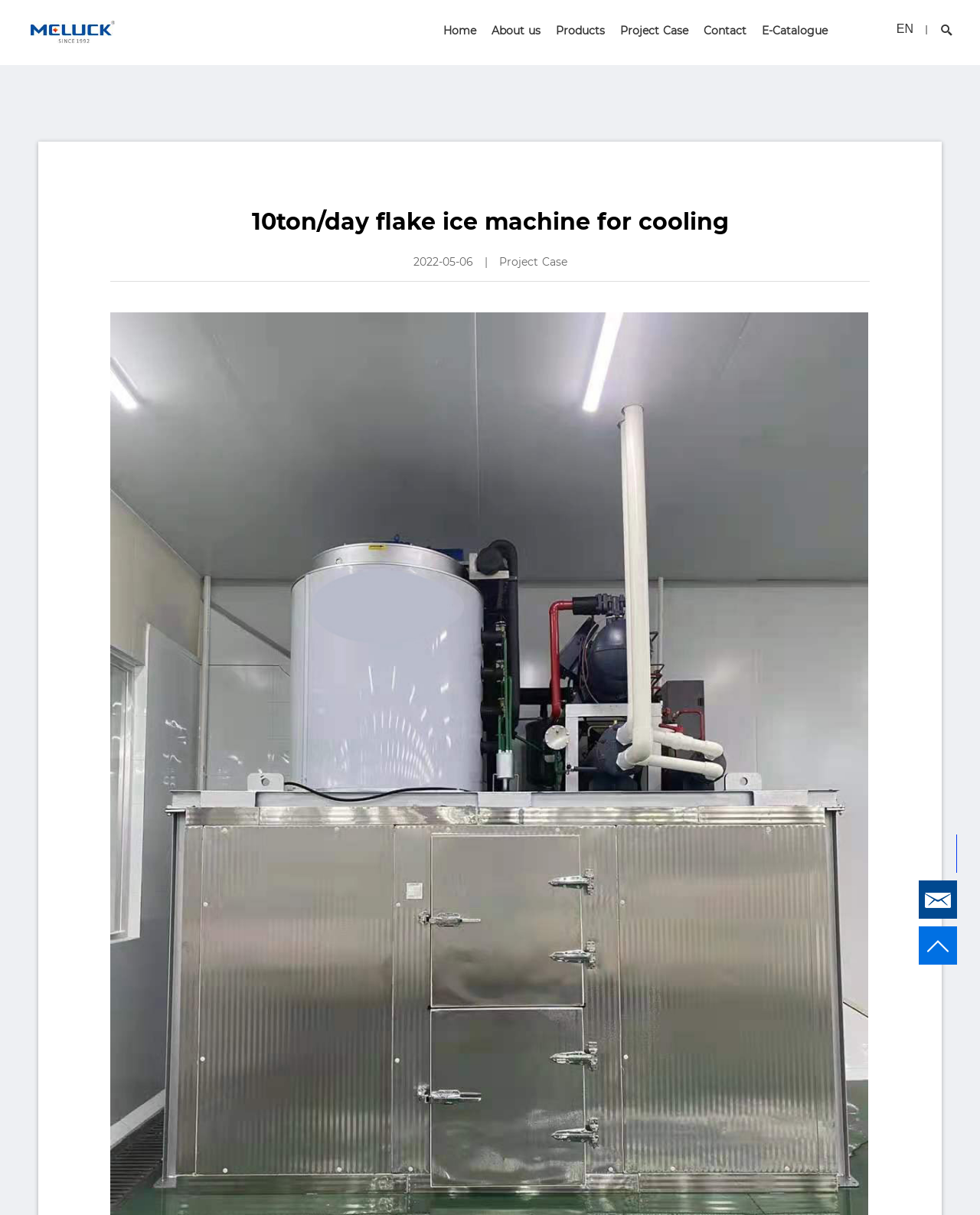Find and provide the bounding box coordinates for the UI element described with: "E-Catalogue".

[0.777, 0.02, 0.845, 0.031]